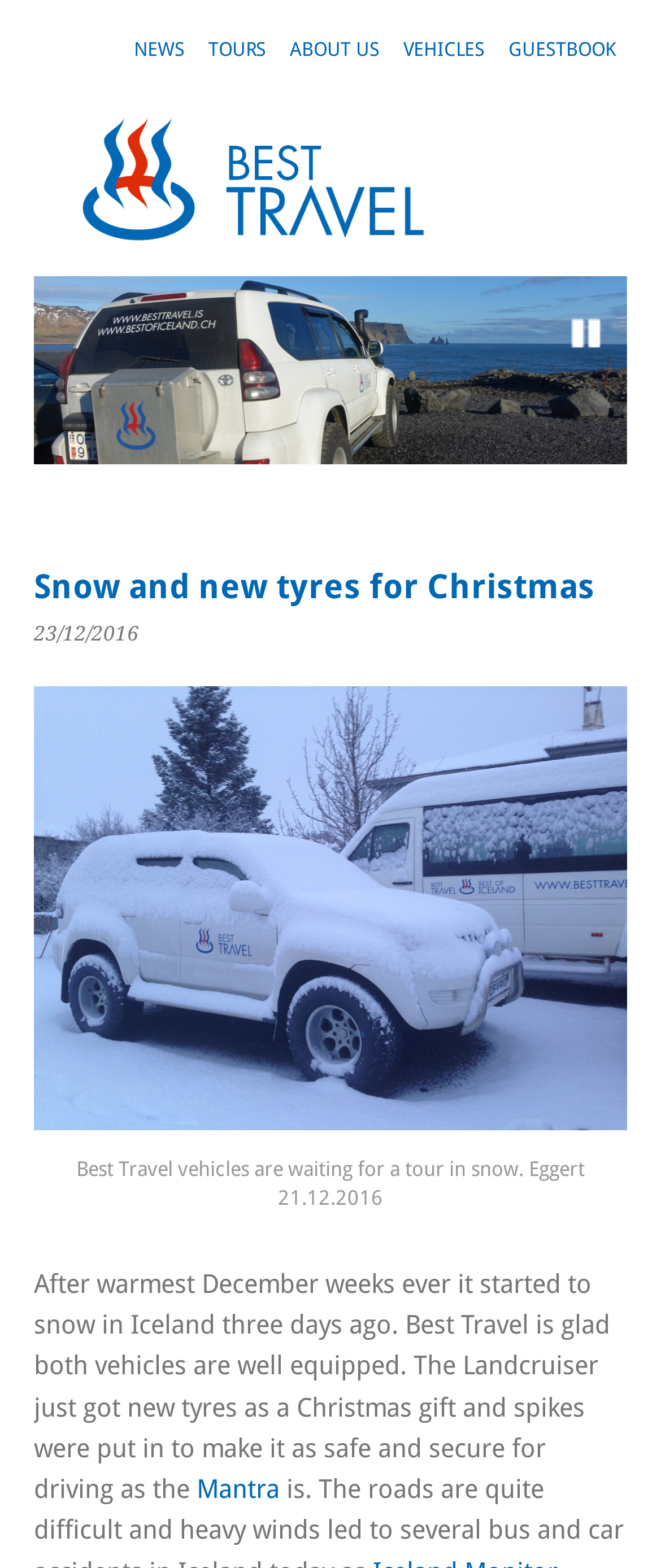Locate the bounding box coordinates of the region to be clicked to comply with the following instruction: "Click Mantra". The coordinates must be four float numbers between 0 and 1, in the form [left, top, right, bottom].

[0.297, 0.94, 0.423, 0.96]